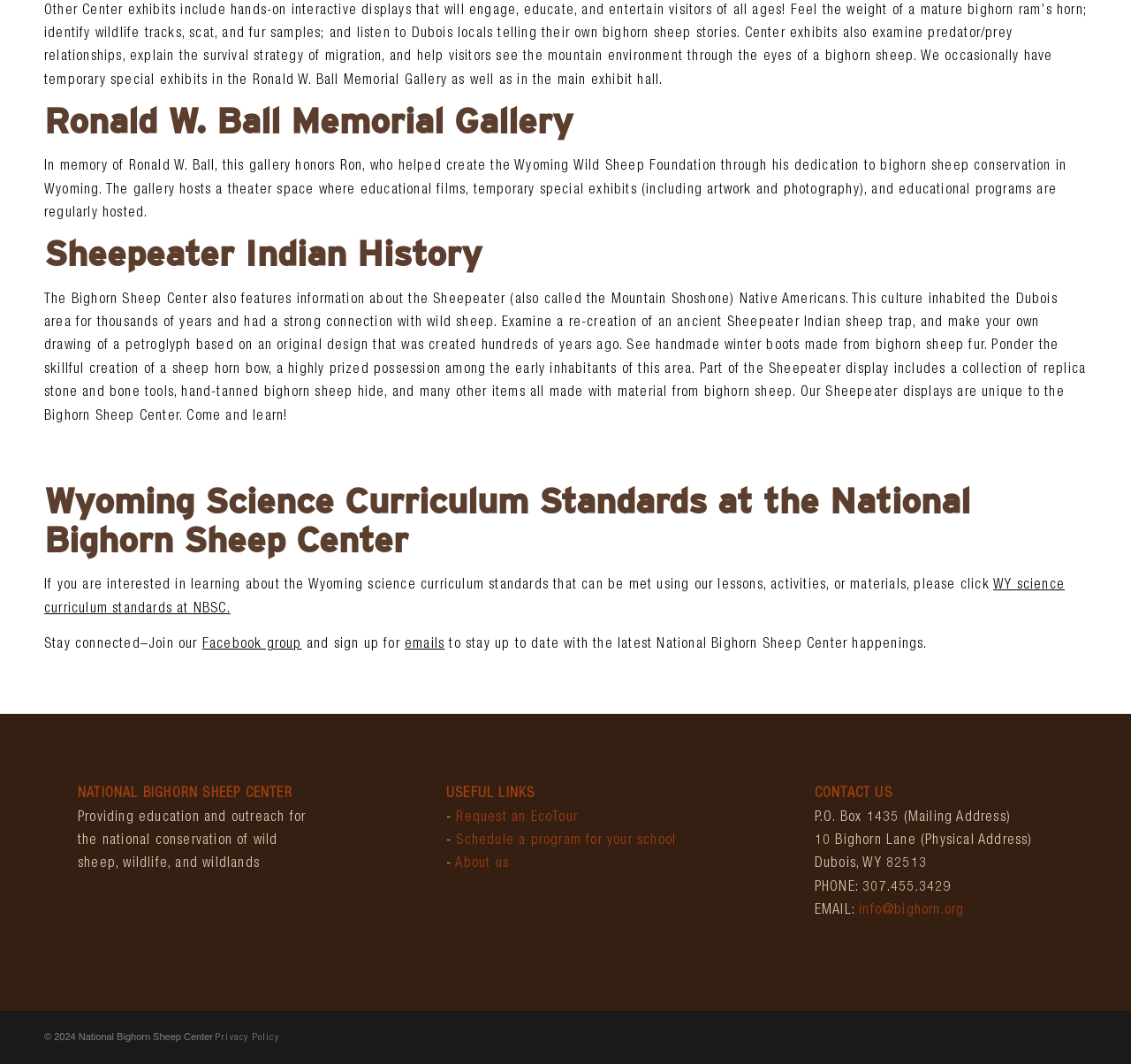Give a one-word or short phrase answer to this question: 
What is the name of the gallery honoring Ronald W. Ball?

Ronald W. Ball Memorial Gallery